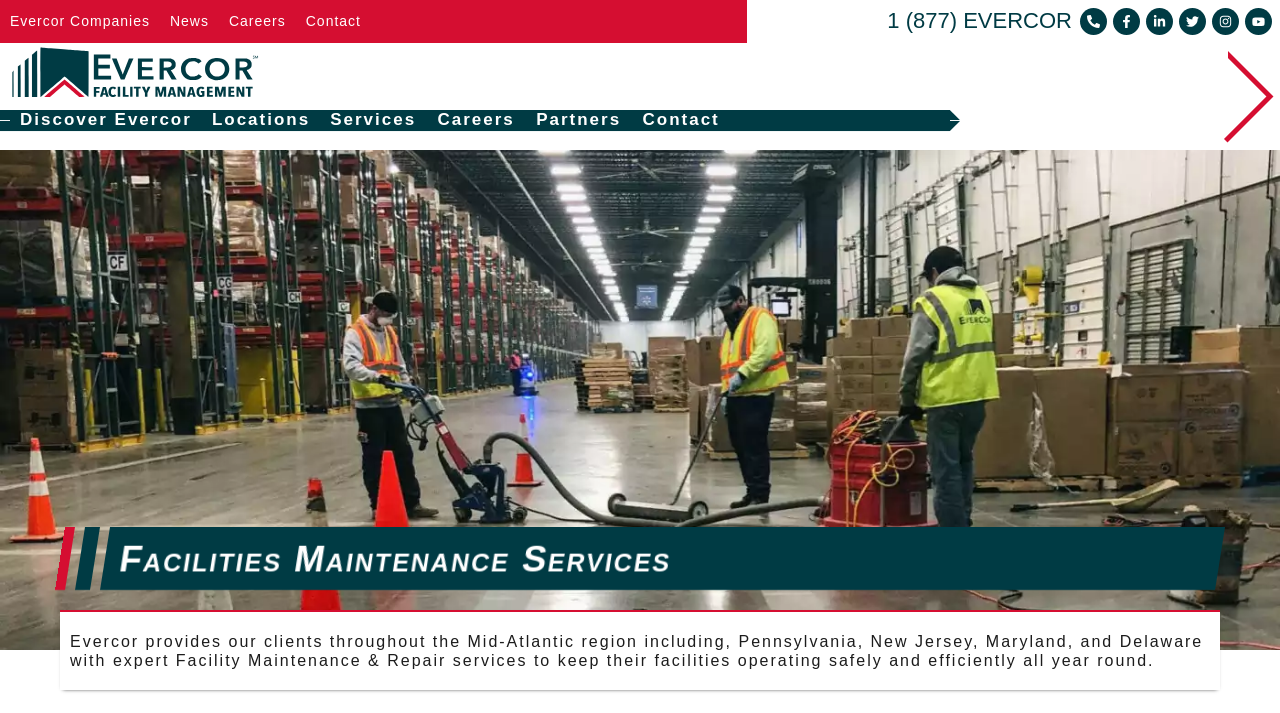Using a single word or phrase, answer the following question: 
What is the phone number on the top right?

1 (877) EVERCOR